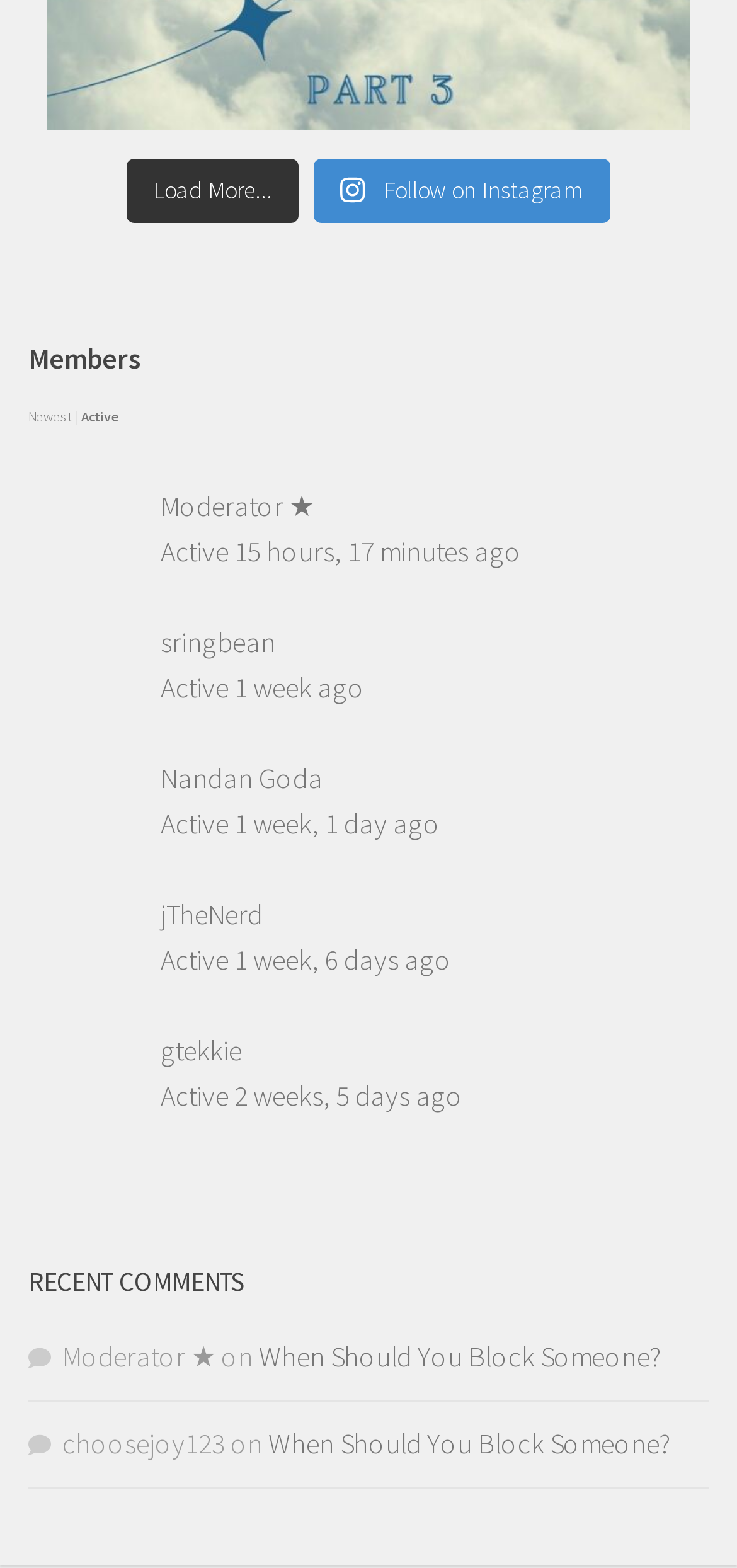Please determine the bounding box coordinates of the area that needs to be clicked to complete this task: 'check testimonials'. The coordinates must be four float numbers between 0 and 1, formatted as [left, top, right, bottom].

None